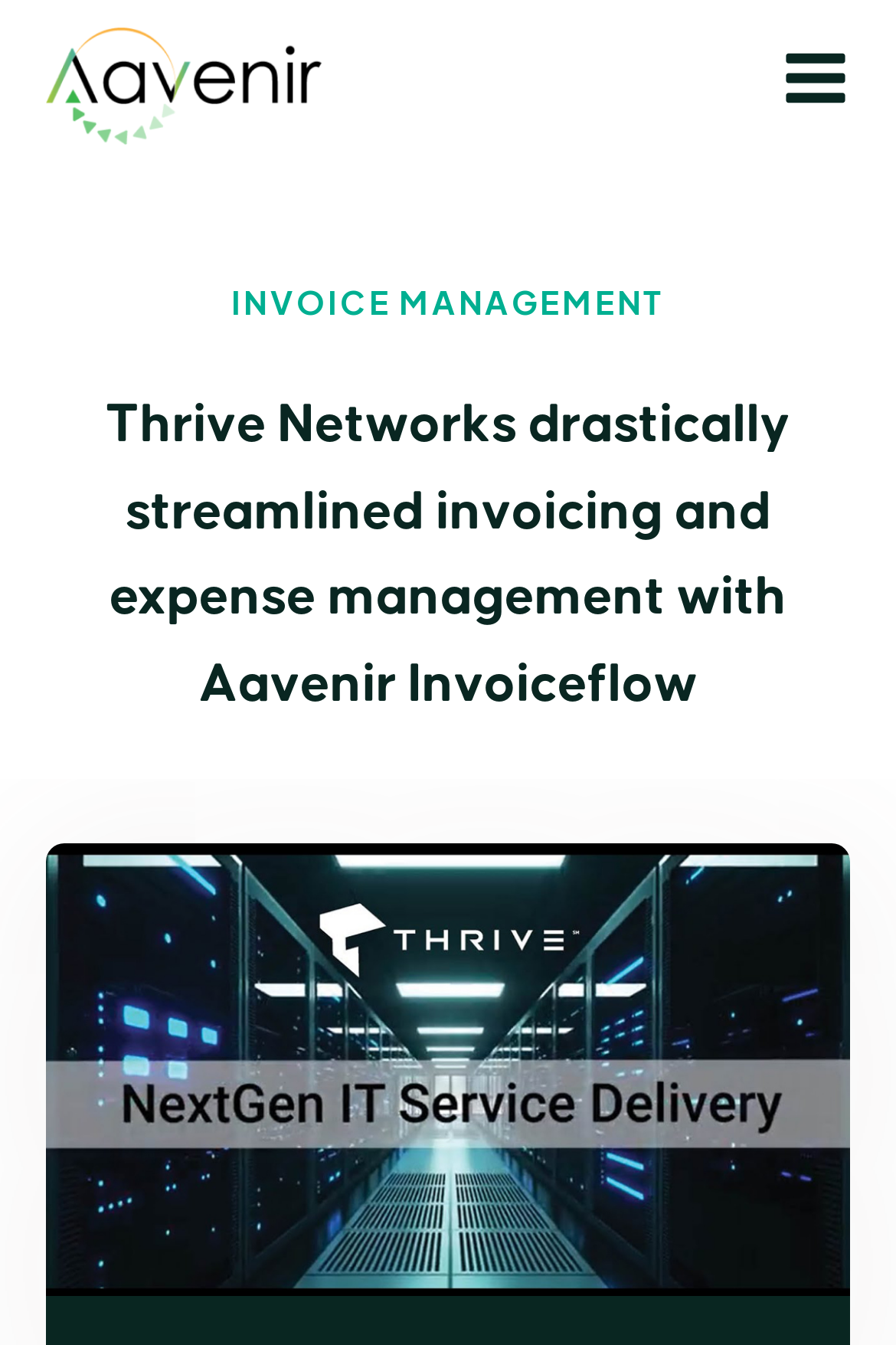Provide a short answer to the following question with just one word or phrase: How many sections are there in the webpage's navigation menu?

7